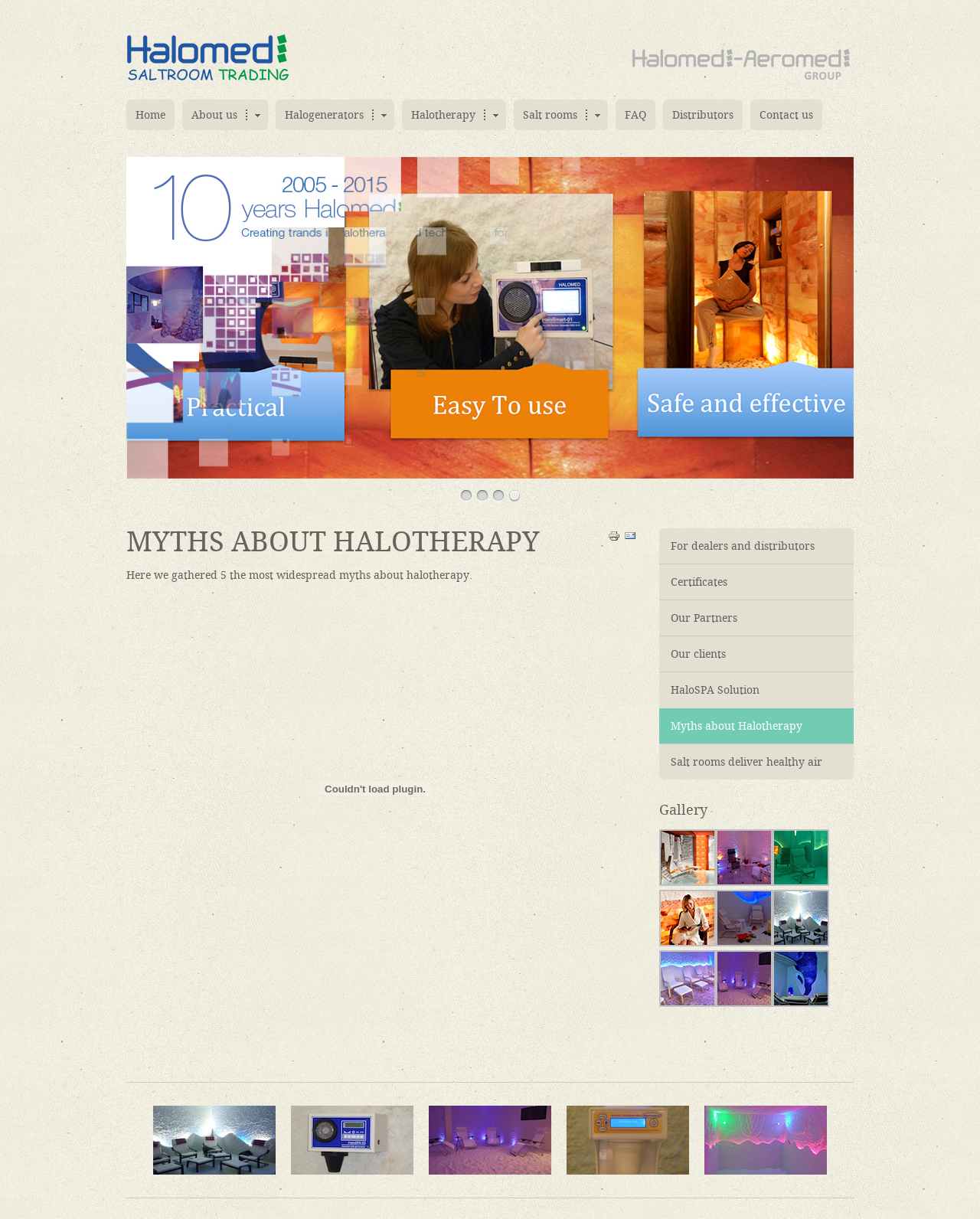Given the element description: "For dealers and distributors", predict the bounding box coordinates of the UI element it refers to, using four float numbers between 0 and 1, i.e., [left, top, right, bottom].

[0.672, 0.433, 0.871, 0.462]